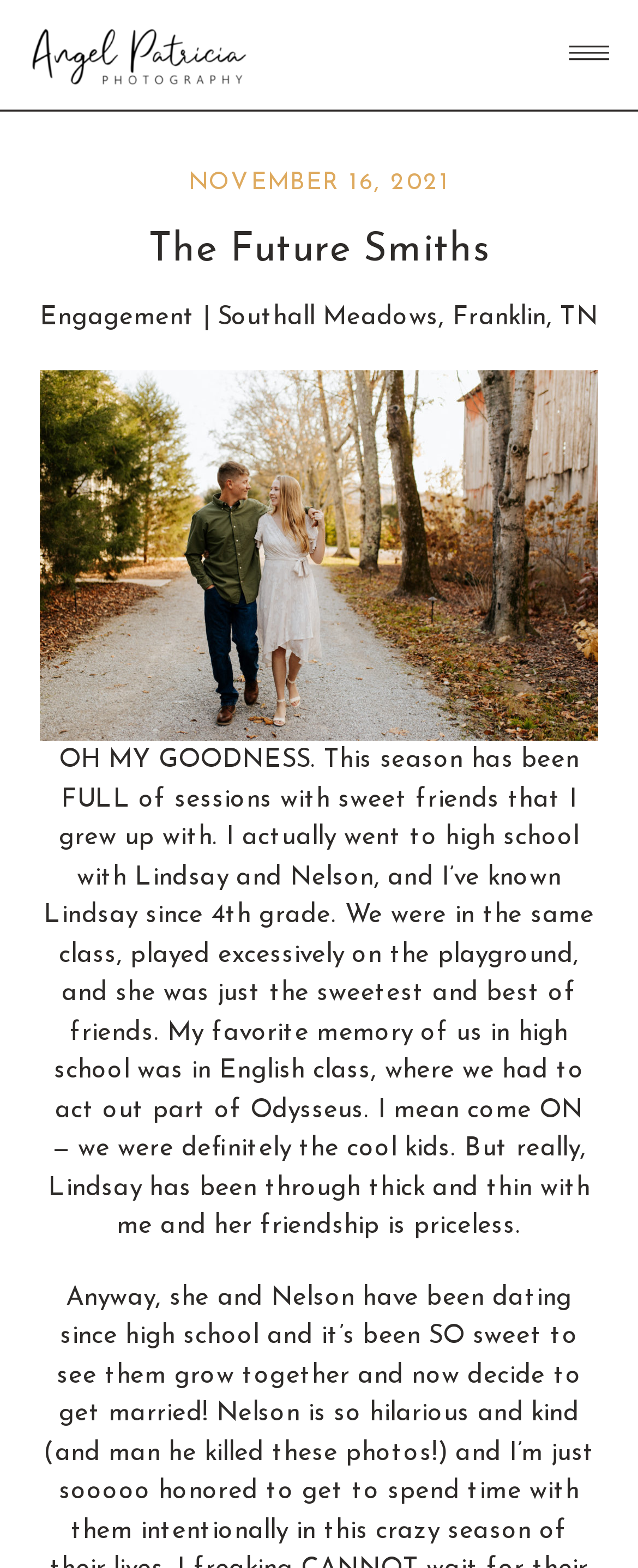Based on the image, please elaborate on the answer to the following question:
What is the date mentioned on the webpage?

I found the date by looking at the heading element with the text 'NOVEMBER 16, 2021' which is located at the top of the webpage.